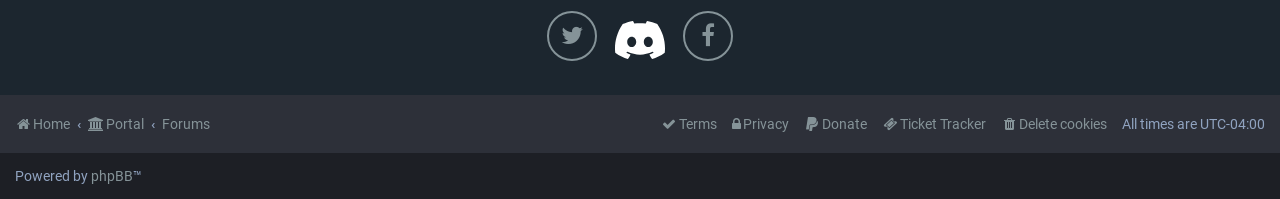Extract the bounding box of the UI element described as: "Terms".

[0.516, 0.552, 0.56, 0.692]